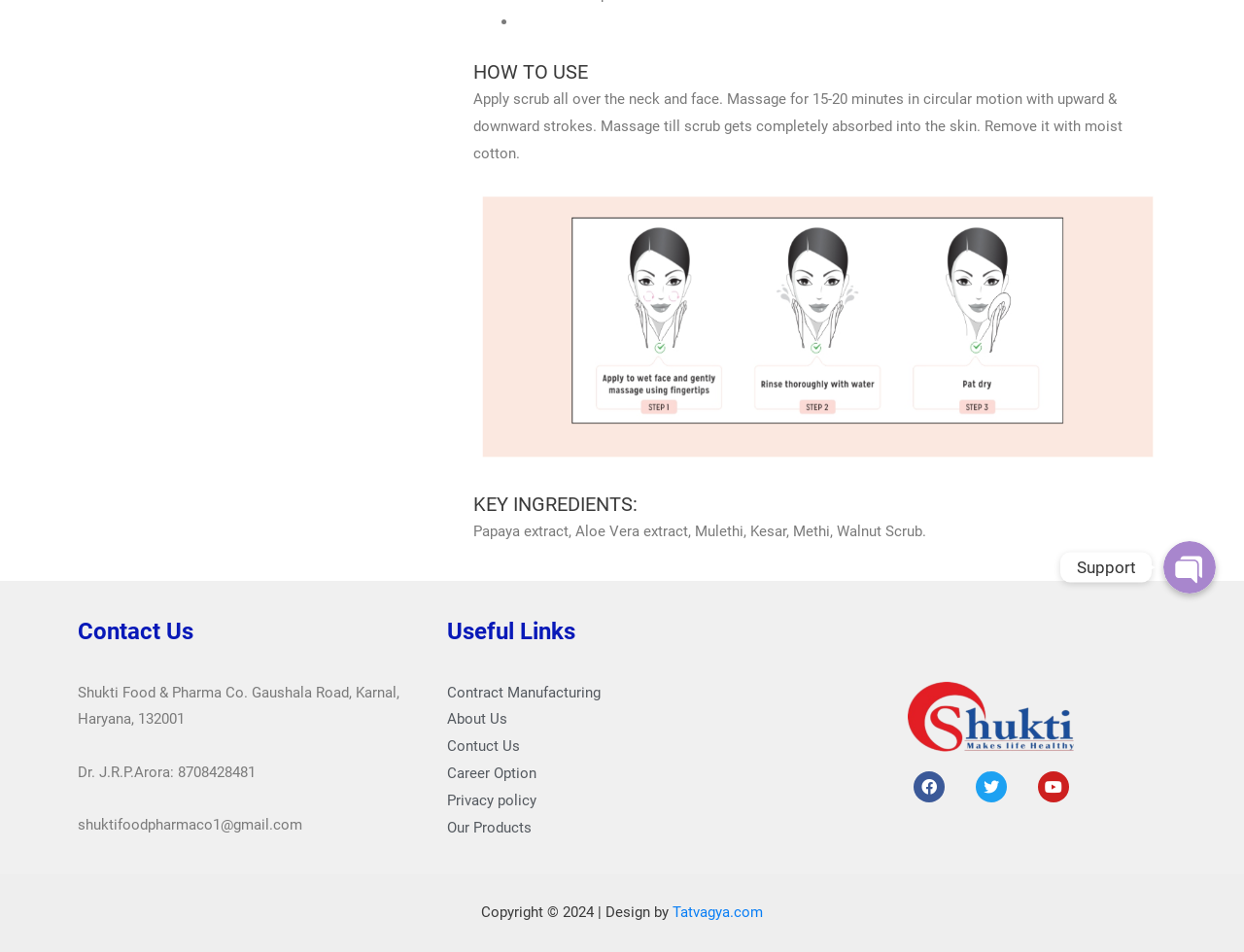Provide the bounding box coordinates for the specified HTML element described in this description: "About Us". The coordinates should be four float numbers ranging from 0 to 1, in the format [left, top, right, bottom].

[0.359, 0.742, 0.641, 0.771]